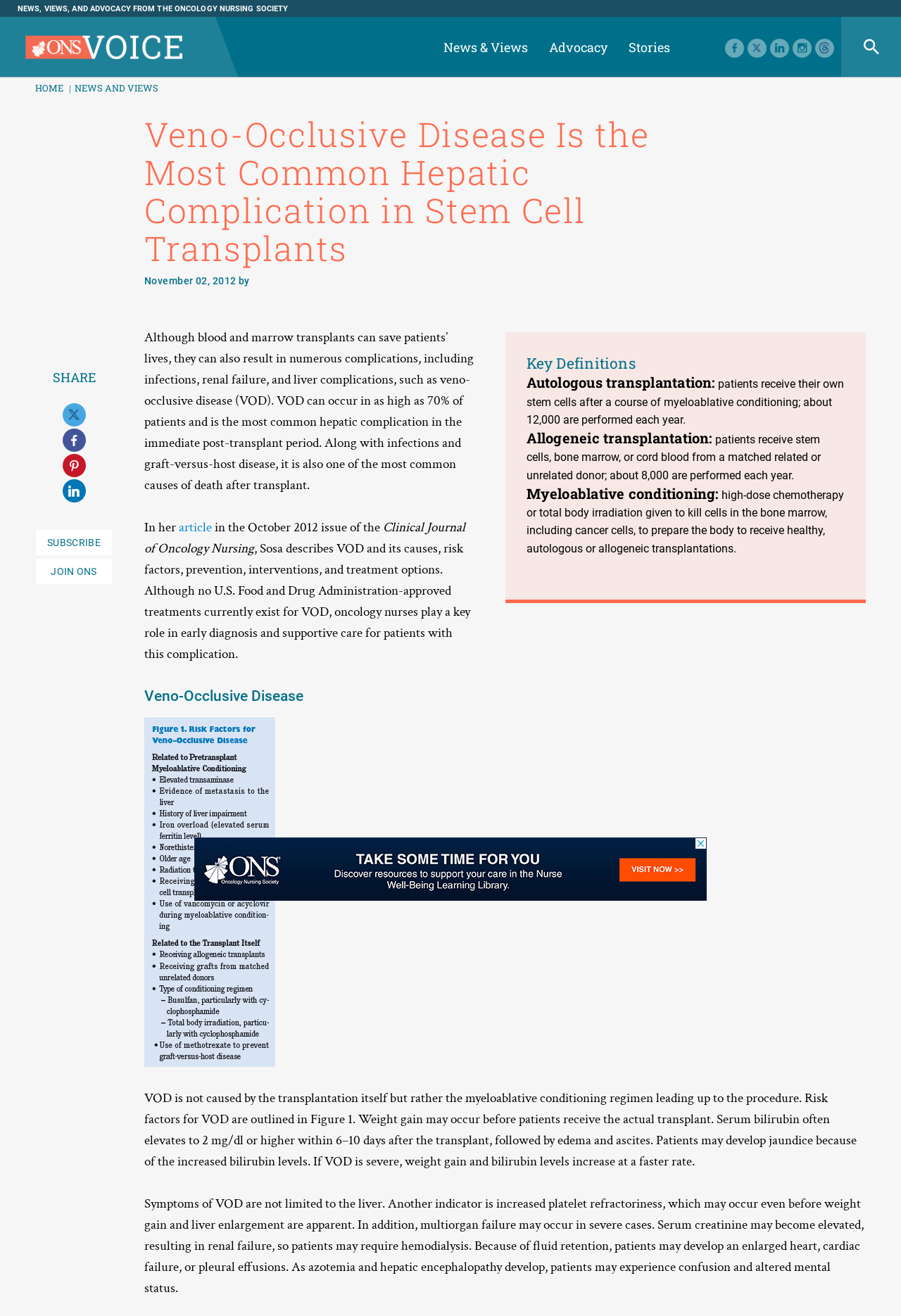Locate the bounding box coordinates of the element you need to click to accomplish the task described by this instruction: "Click on the 'ONS Voice Home' link".

[0.028, 0.03, 0.202, 0.043]